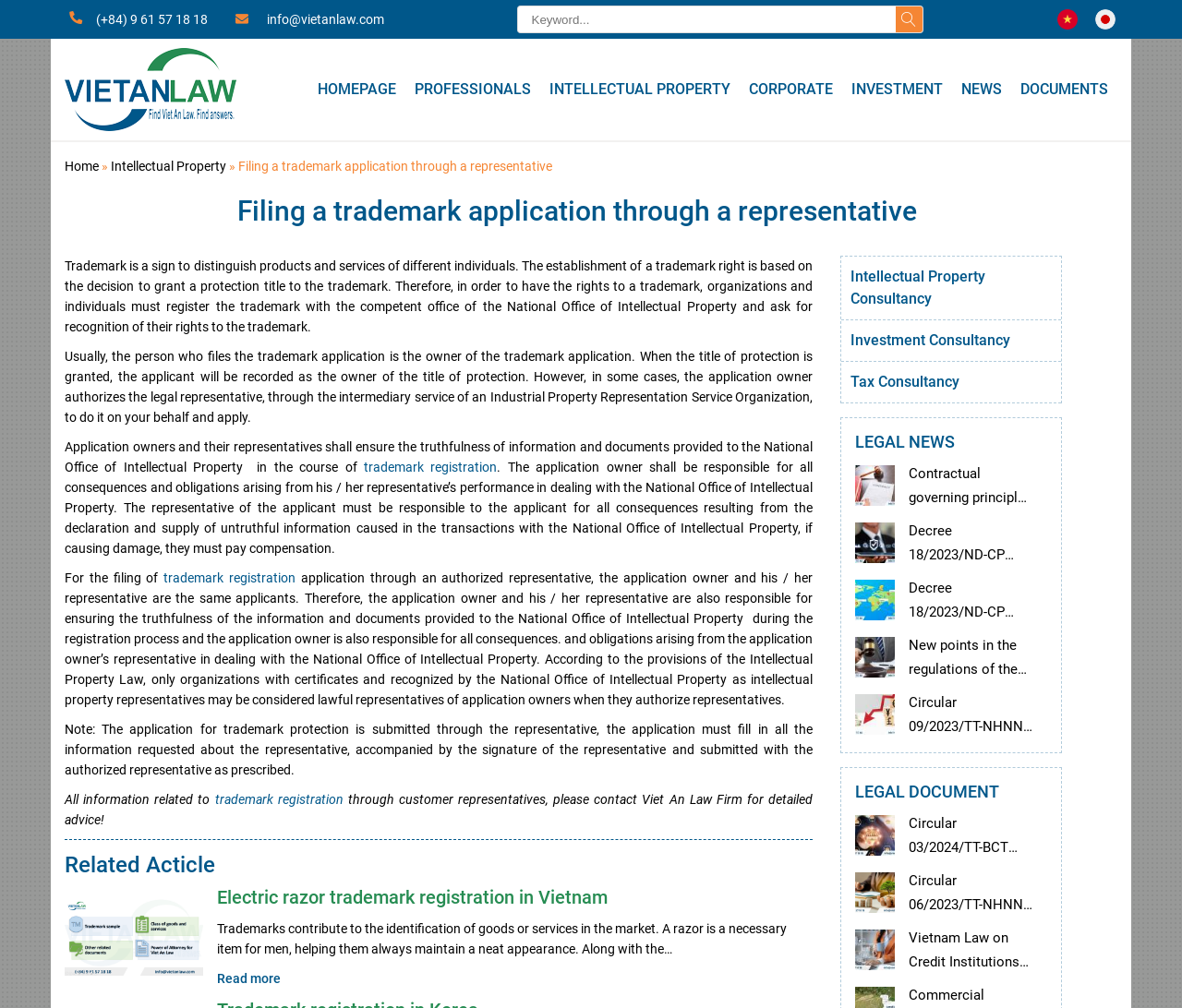What is the name of the law firm mentioned on the webpage?
Using the information presented in the image, please offer a detailed response to the question.

I found the answer by looking at the image element on the top left corner of the webpage, which has the content 'Logo - Viet An Law'. This suggests that the law firm mentioned on the webpage is Viet An Law.